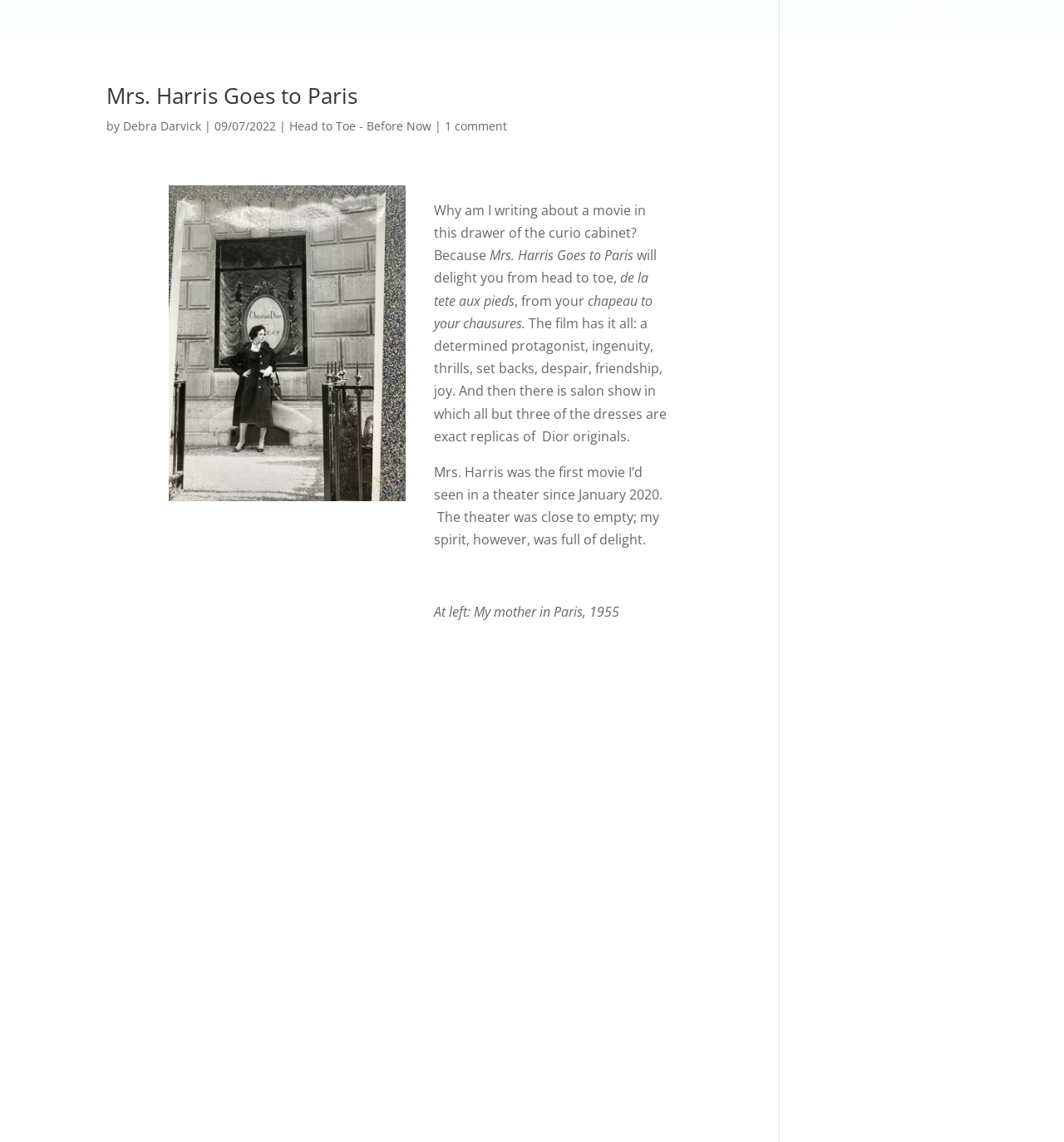What is the phrase written in French? Observe the screenshot and provide a one-word or short phrase answer.

de la tete aux pieds